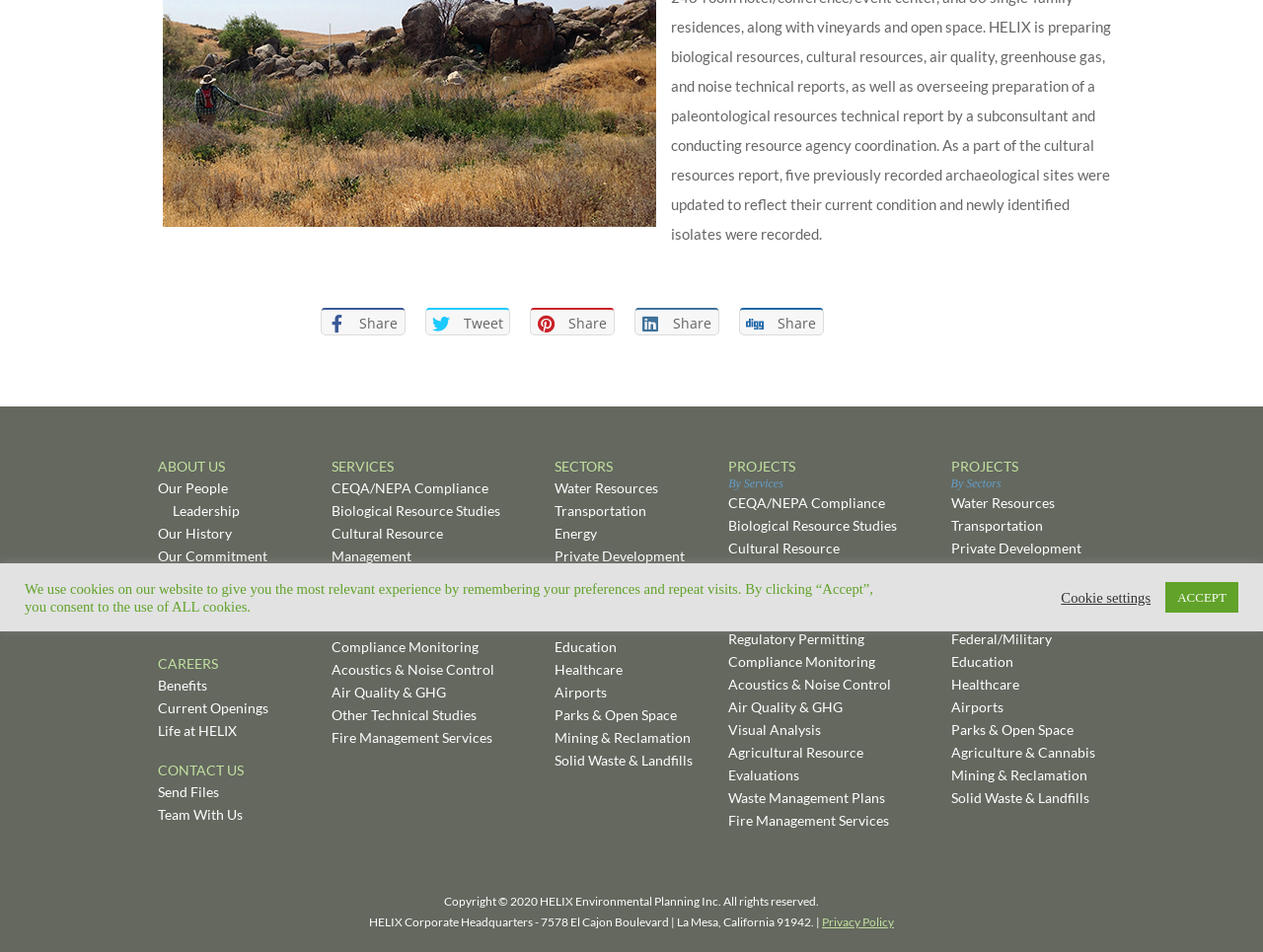Extract the bounding box coordinates for the described element: "Acoustics & Noise Control". The coordinates should be represented as four float numbers between 0 and 1: [left, top, right, bottom].

[0.577, 0.71, 0.706, 0.727]